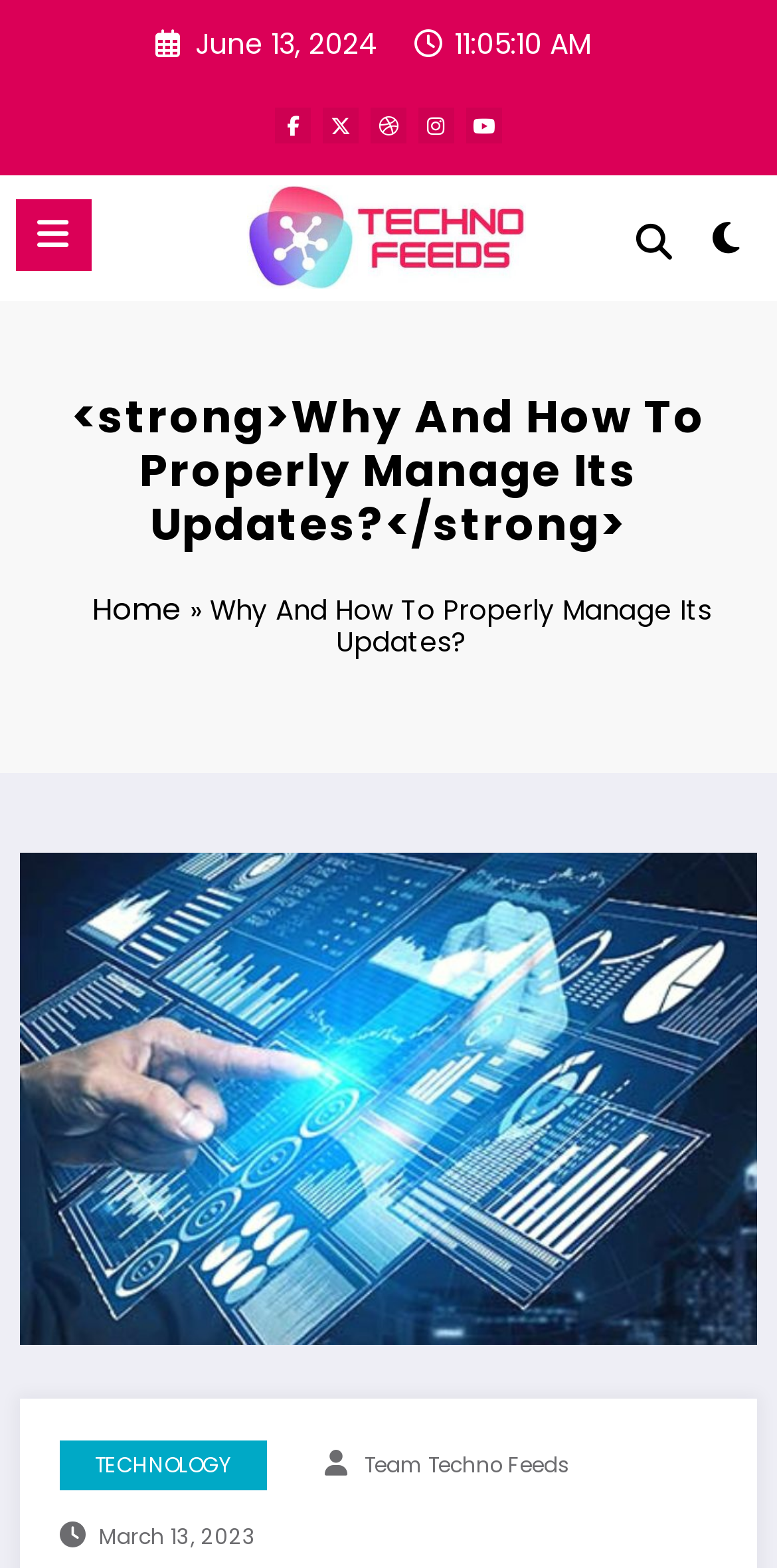Pinpoint the bounding box coordinates of the area that should be clicked to complete the following instruction: "Click the Home link". The coordinates must be given as four float numbers between 0 and 1, i.e., [left, top, right, bottom].

[0.119, 0.375, 0.234, 0.401]